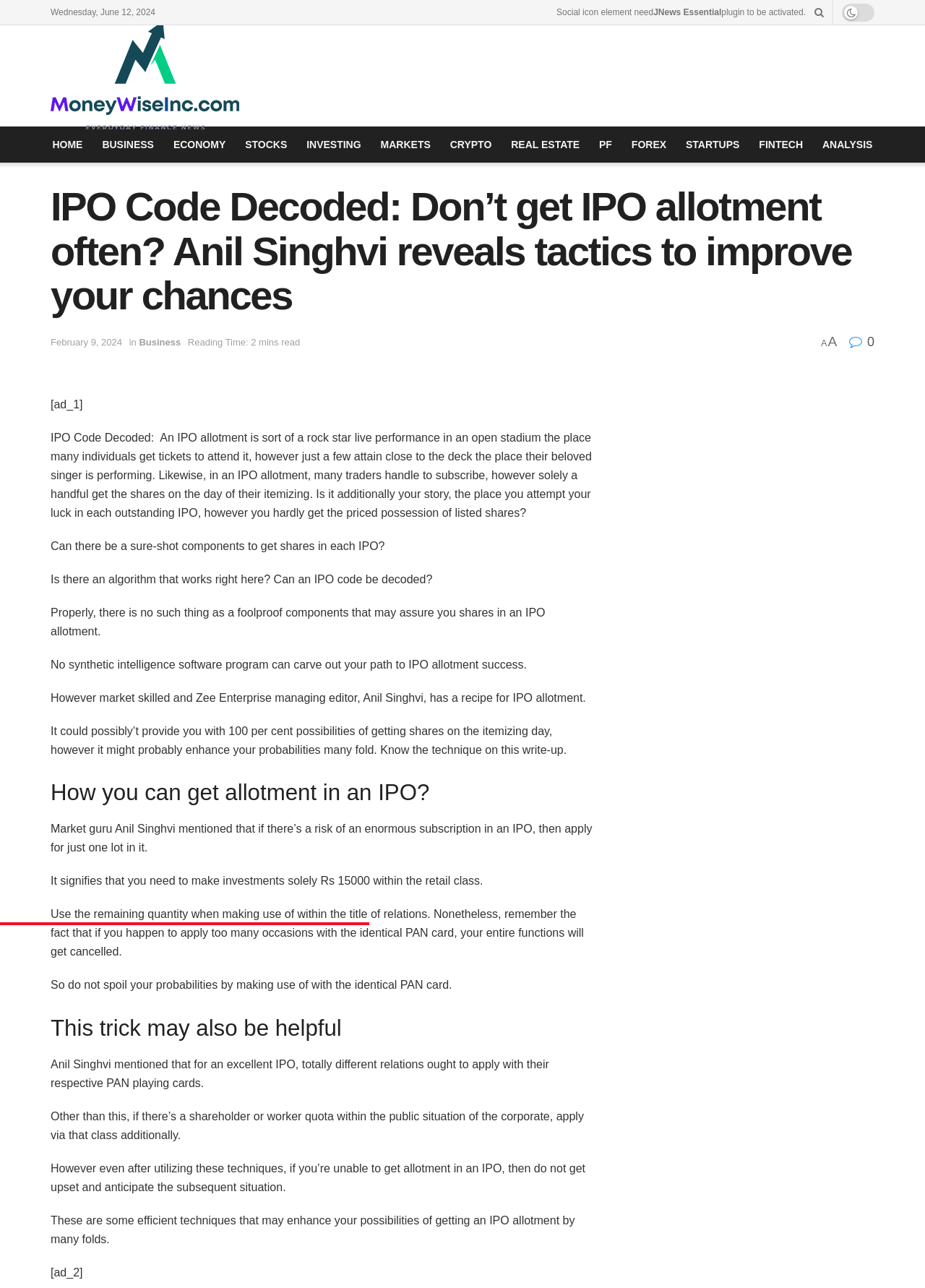Could you find the bounding box coordinates of the clickable area to complete this instruction: "Click on the social icon"?

[0.602, 0.006, 0.706, 0.013]